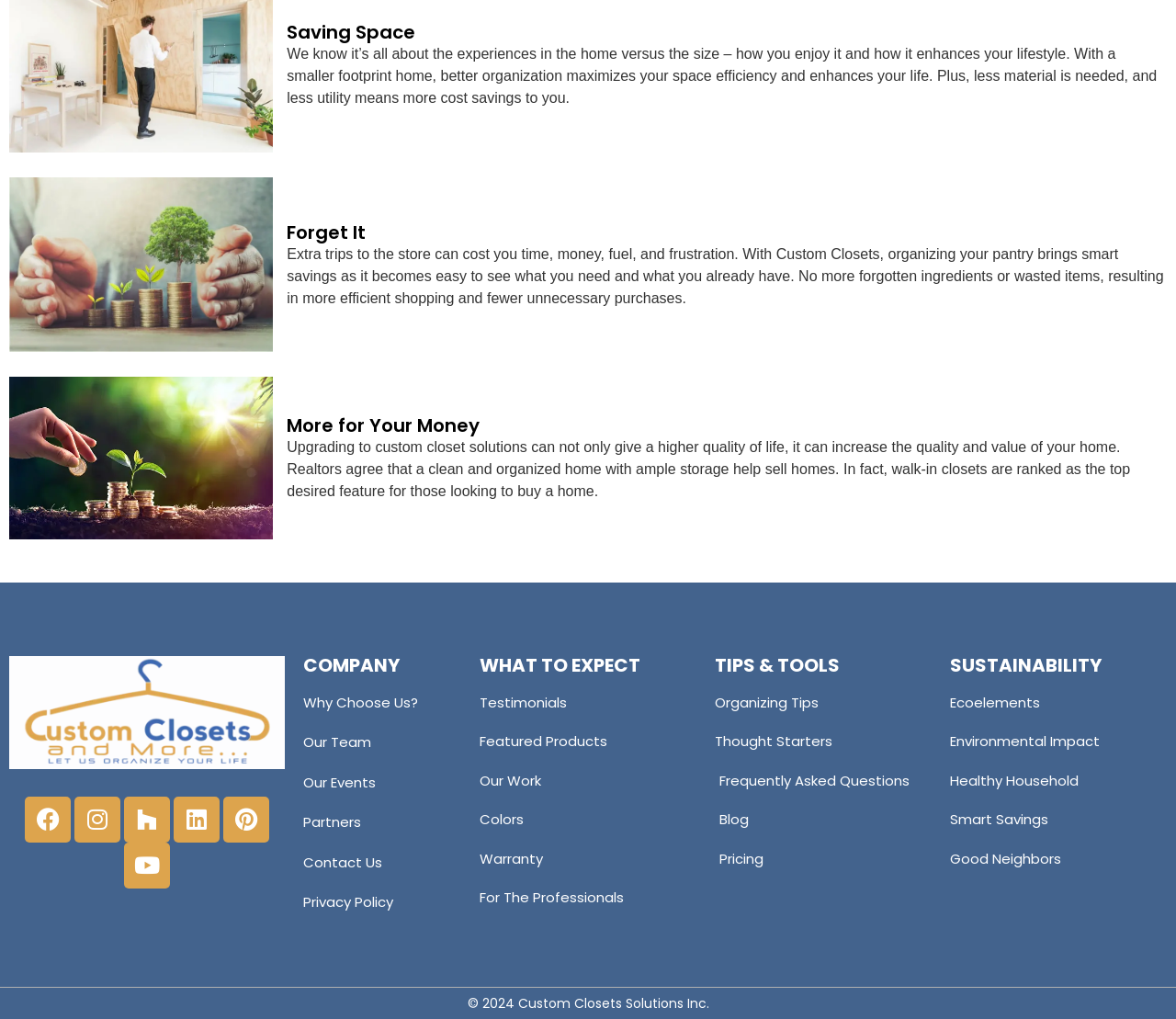Provide the bounding box coordinates for the UI element that is described by this text: "Our Work". The coordinates should be in the form of four float numbers between 0 and 1: [left, top, right, bottom].

[0.408, 0.756, 0.592, 0.776]